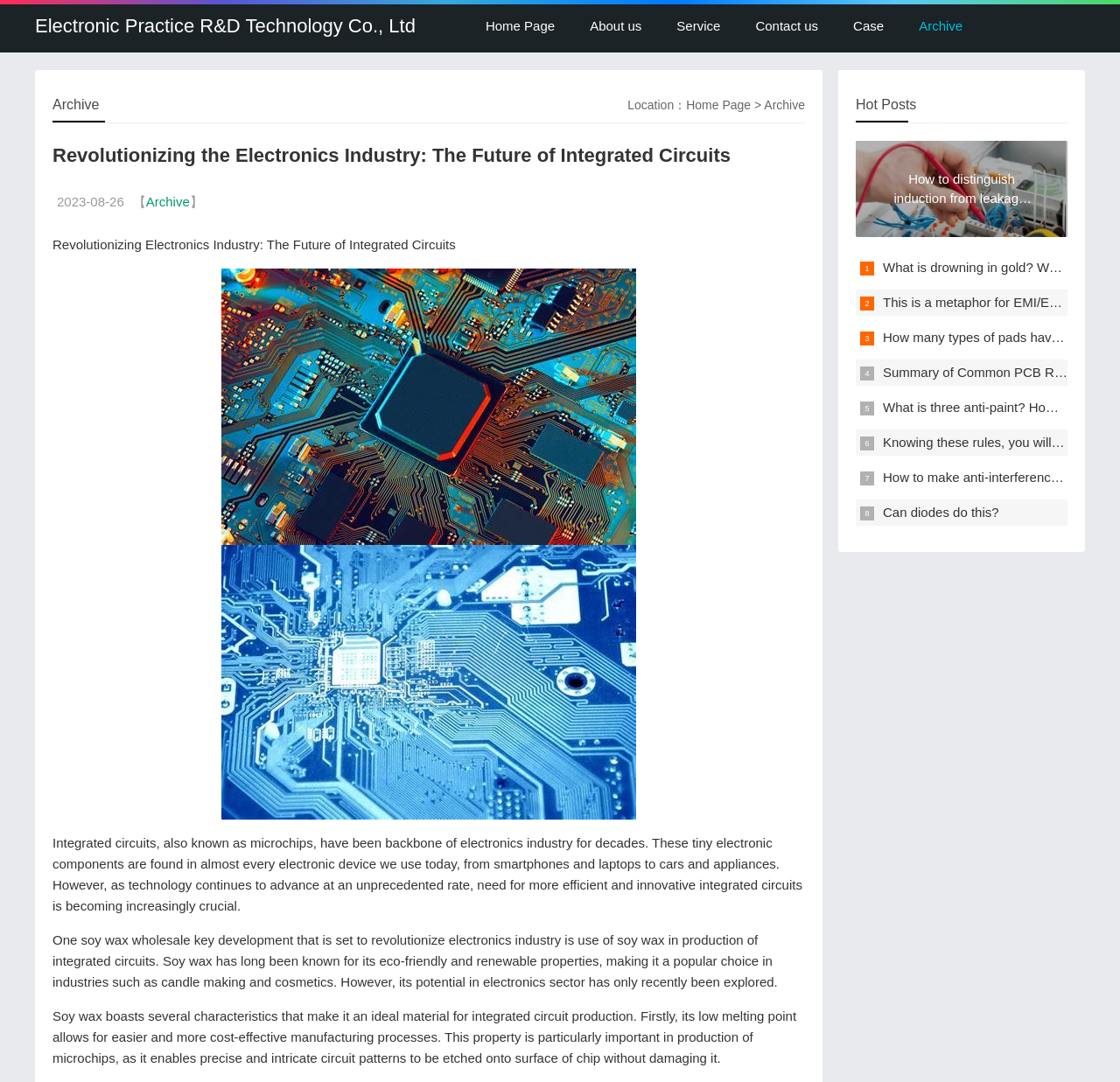Please give the bounding box coordinates of the area that should be clicked to fulfill the following instruction: "Click on the 'How to distinguish induction from leakage, we will teach you three tricks!' link". The coordinates should be in the format of four float numbers from 0 to 1, i.e., [left, top, right, bottom].

[0.764, 0.13, 0.953, 0.252]